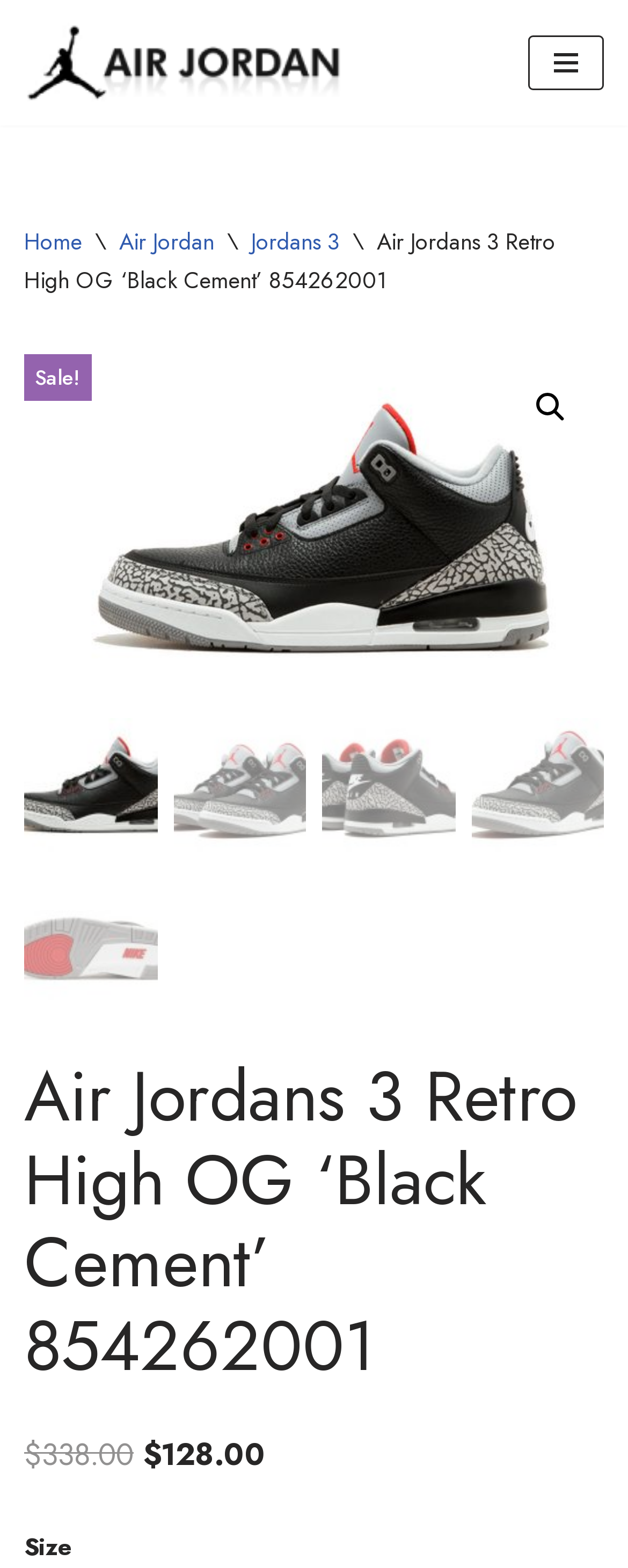Provide the bounding box coordinates of the HTML element described by the text: "Navigation Menu".

[0.841, 0.023, 0.962, 0.057]